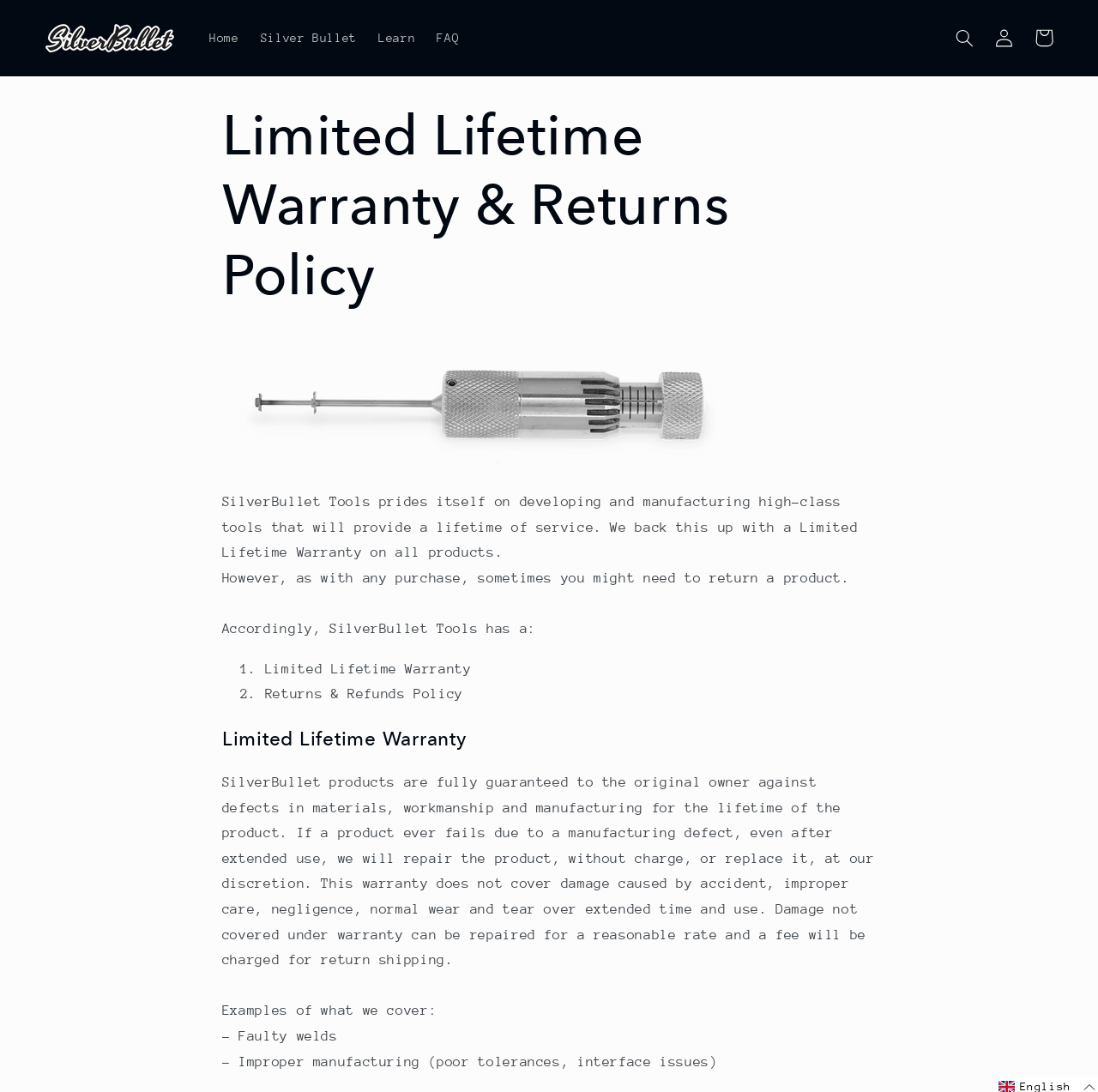Highlight the bounding box coordinates of the element that should be clicked to carry out the following instruction: "Click on the Silver Bullet Tools logo". The coordinates must be given as four float numbers ranging from 0 to 1, i.e., [left, top, right, bottom].

[0.035, 0.016, 0.164, 0.054]